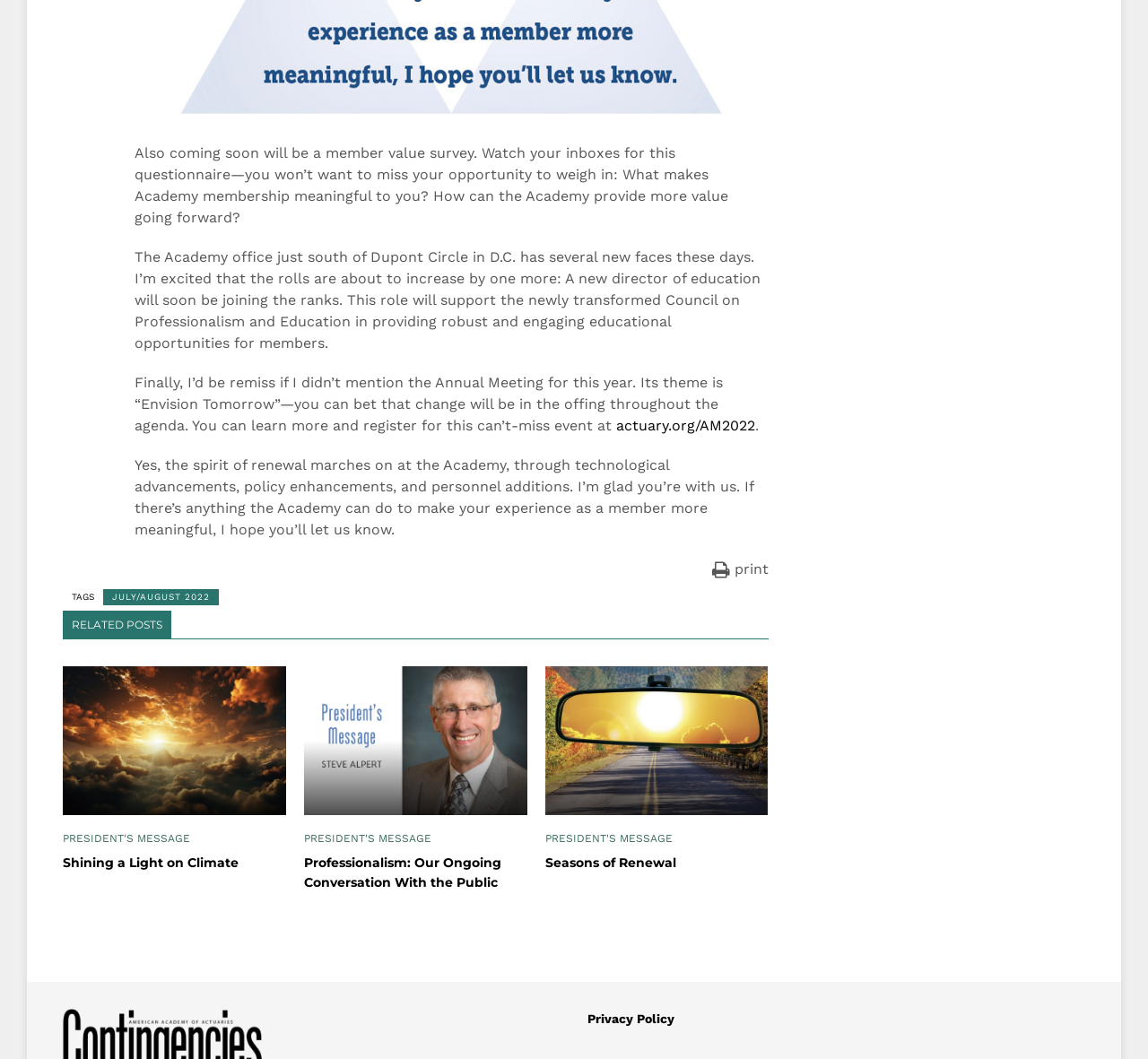Can you find the bounding box coordinates of the area I should click to execute the following instruction: "learn more about Shining a Light on Climate"?

[0.055, 0.69, 0.249, 0.706]